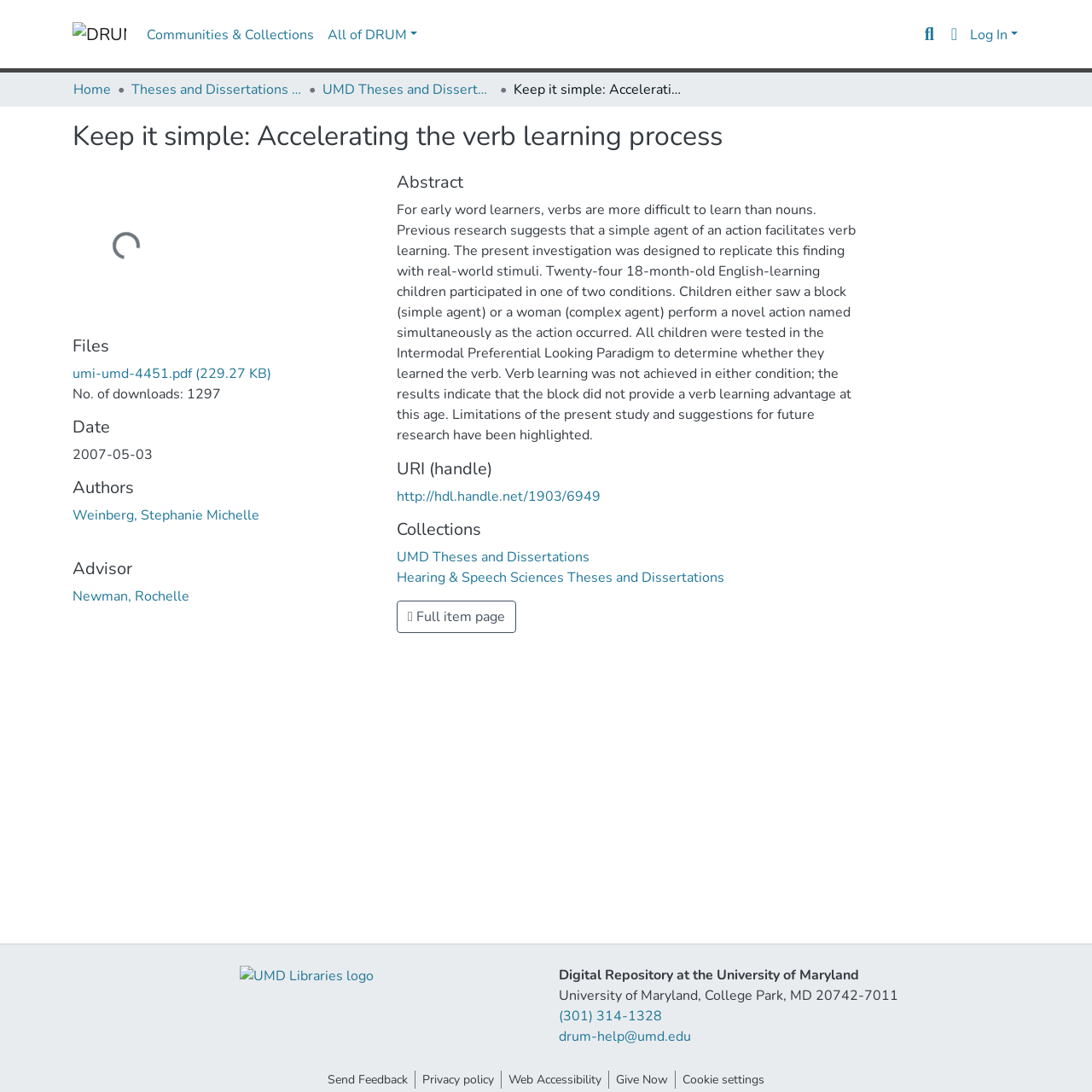Identify the bounding box for the element characterized by the following description: "Theses and Dissertations from UMD".

[0.12, 0.073, 0.277, 0.091]